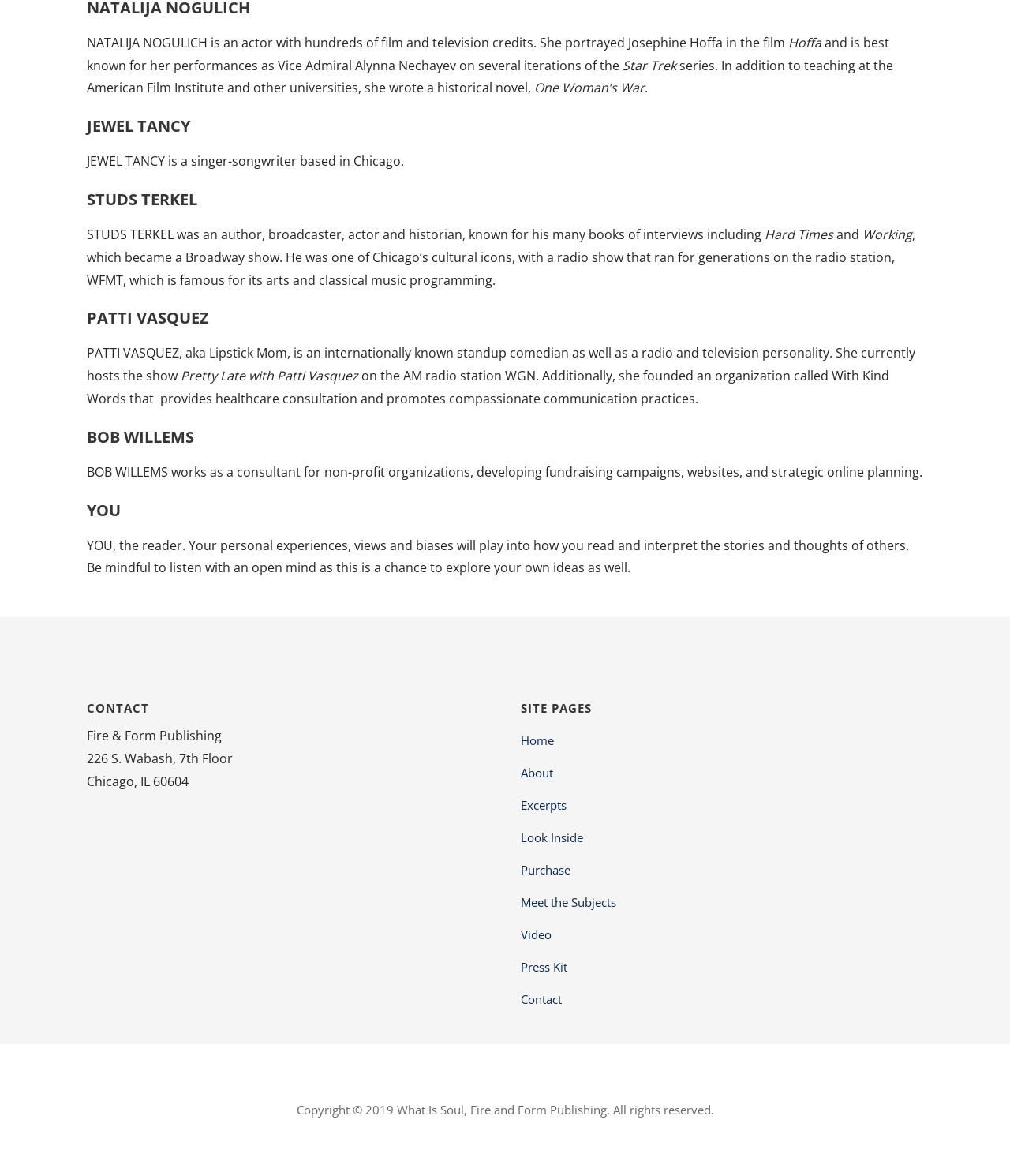Could you find the bounding box coordinates of the clickable area to complete this instruction: "Click the 'HOME' link"?

None